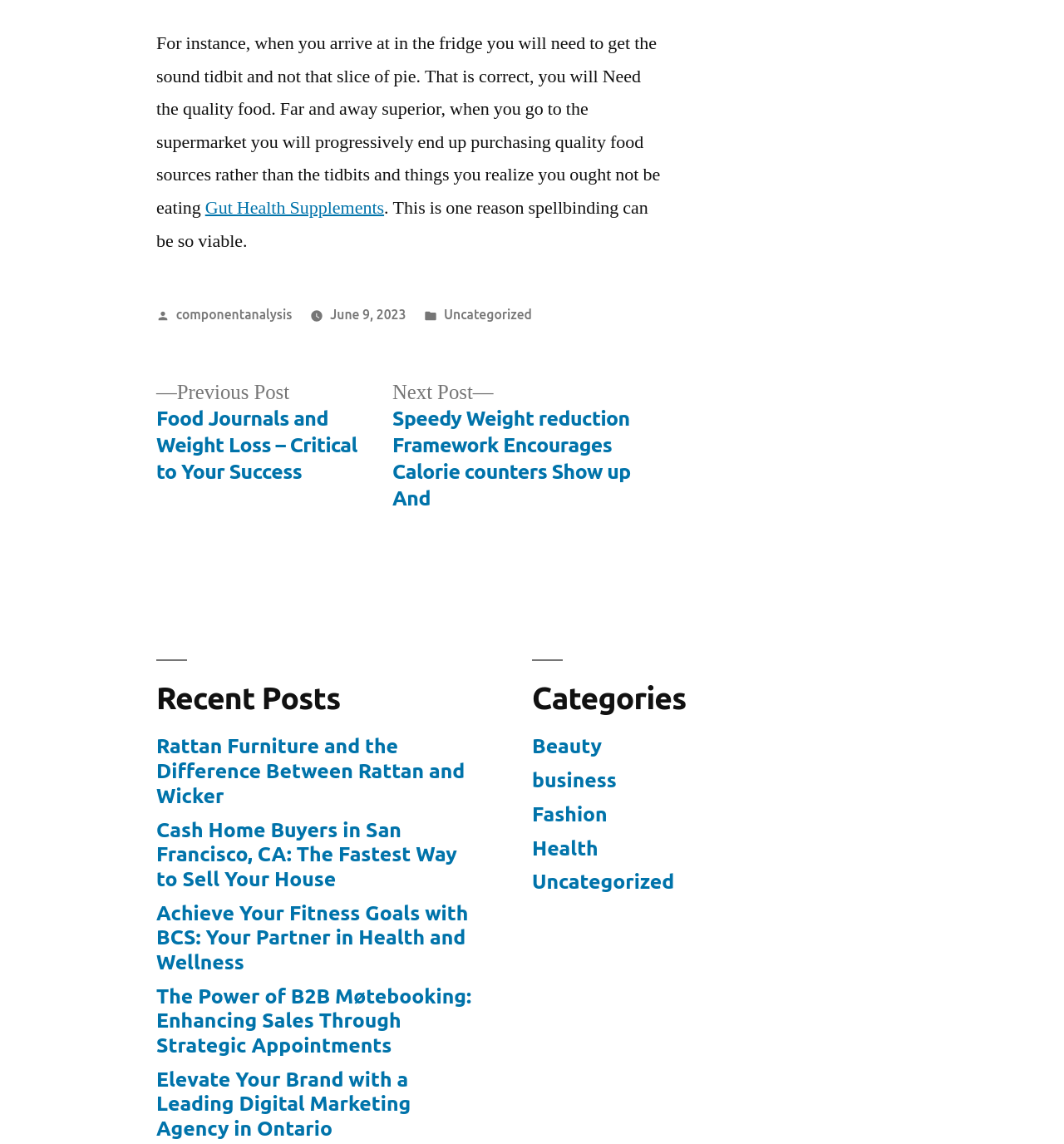What is the date of the article?
Answer the question using a single word or phrase, according to the image.

June 9, 2023